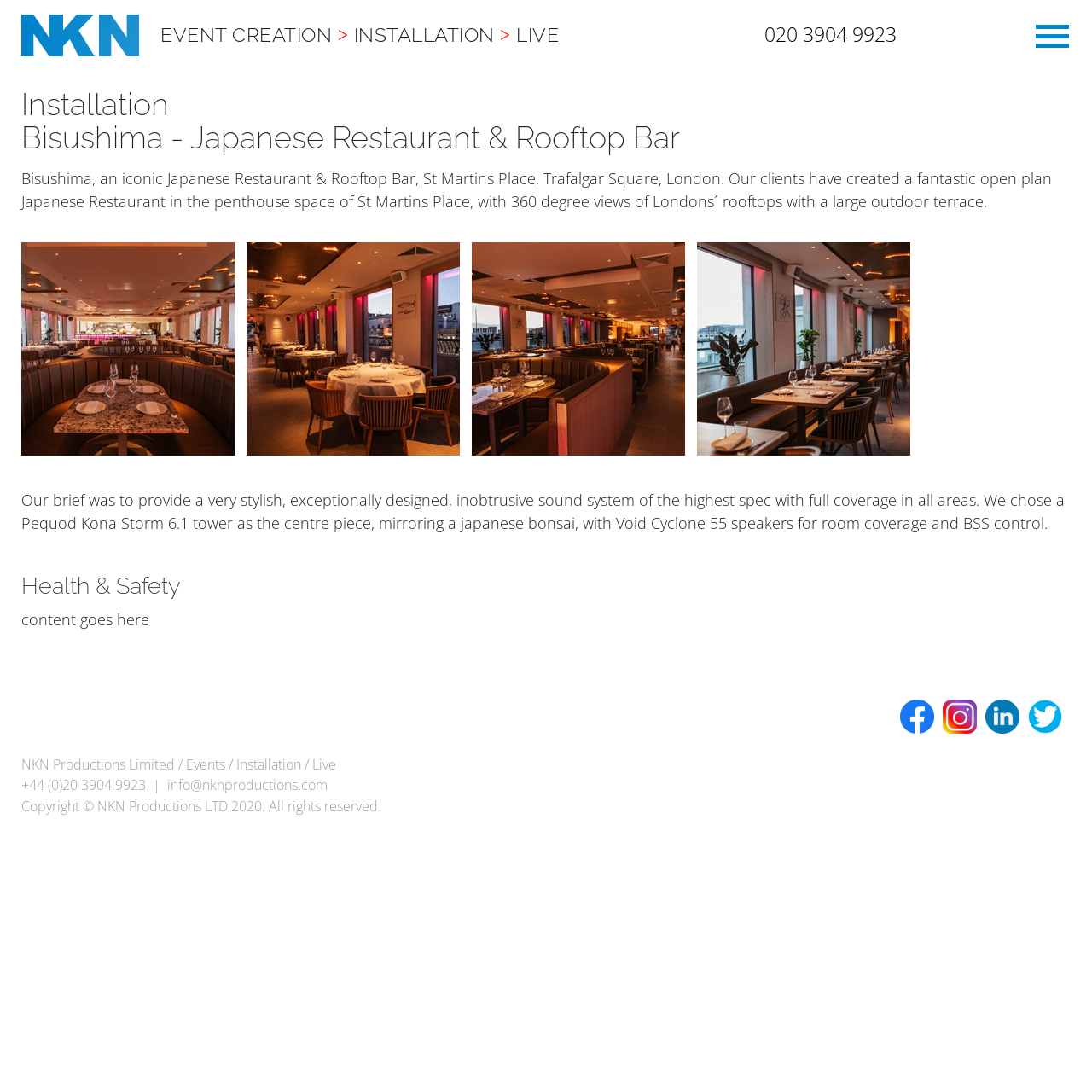What is the location of Bisushima?
Could you give a comprehensive explanation in response to this question?

Based on the webpage content, specifically the description 'Bisushima, an iconic Japanese Restaurant & Rooftop Bar, St Martins Place, Trafalgar Square, London.', it can be inferred that the location of Bisushima is St Martins Place, Trafalgar Square, London.